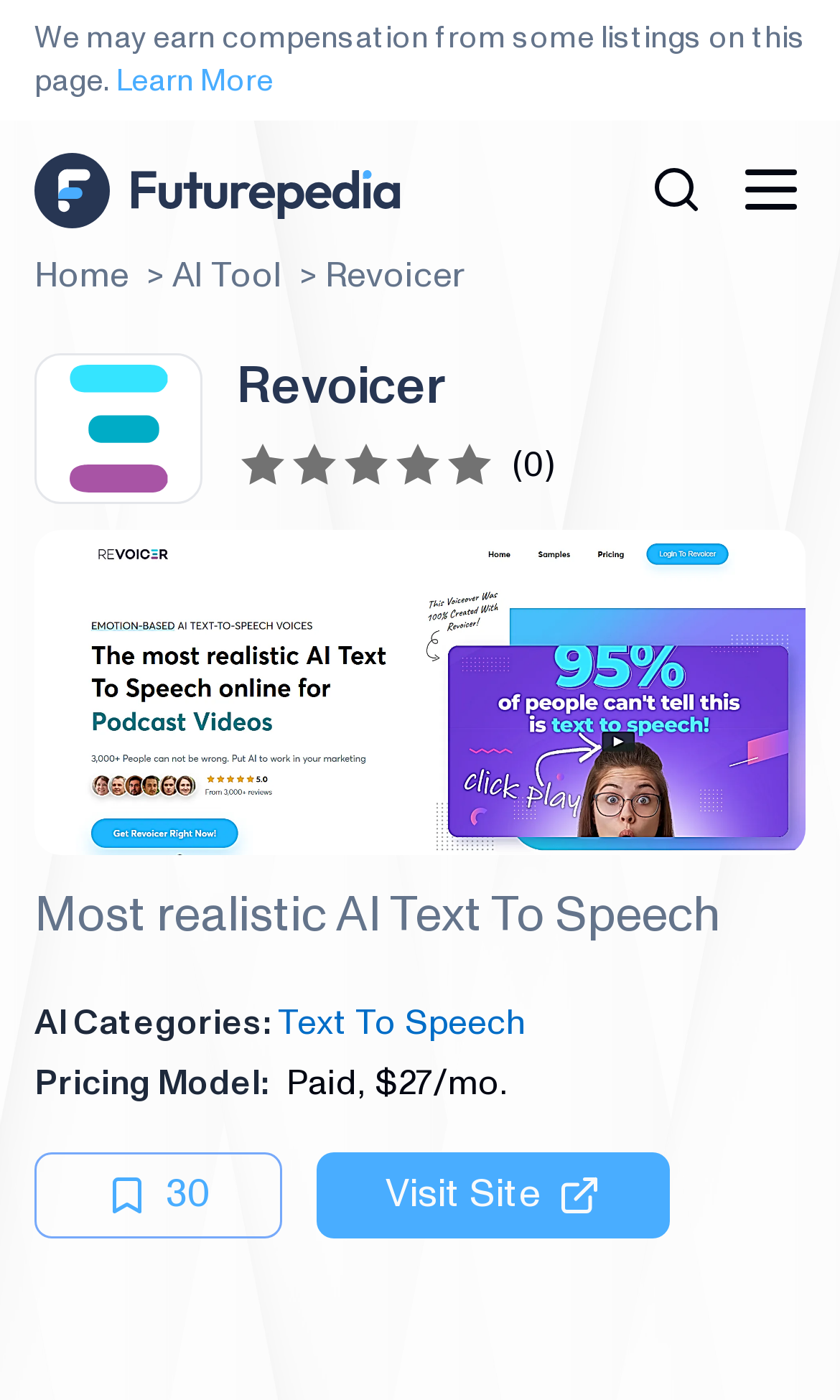Find the bounding box coordinates of the element to click in order to complete this instruction: "Visit the Futurepedia website". The bounding box coordinates must be four float numbers between 0 and 1, denoted as [left, top, right, bottom].

[0.041, 0.098, 0.479, 0.172]